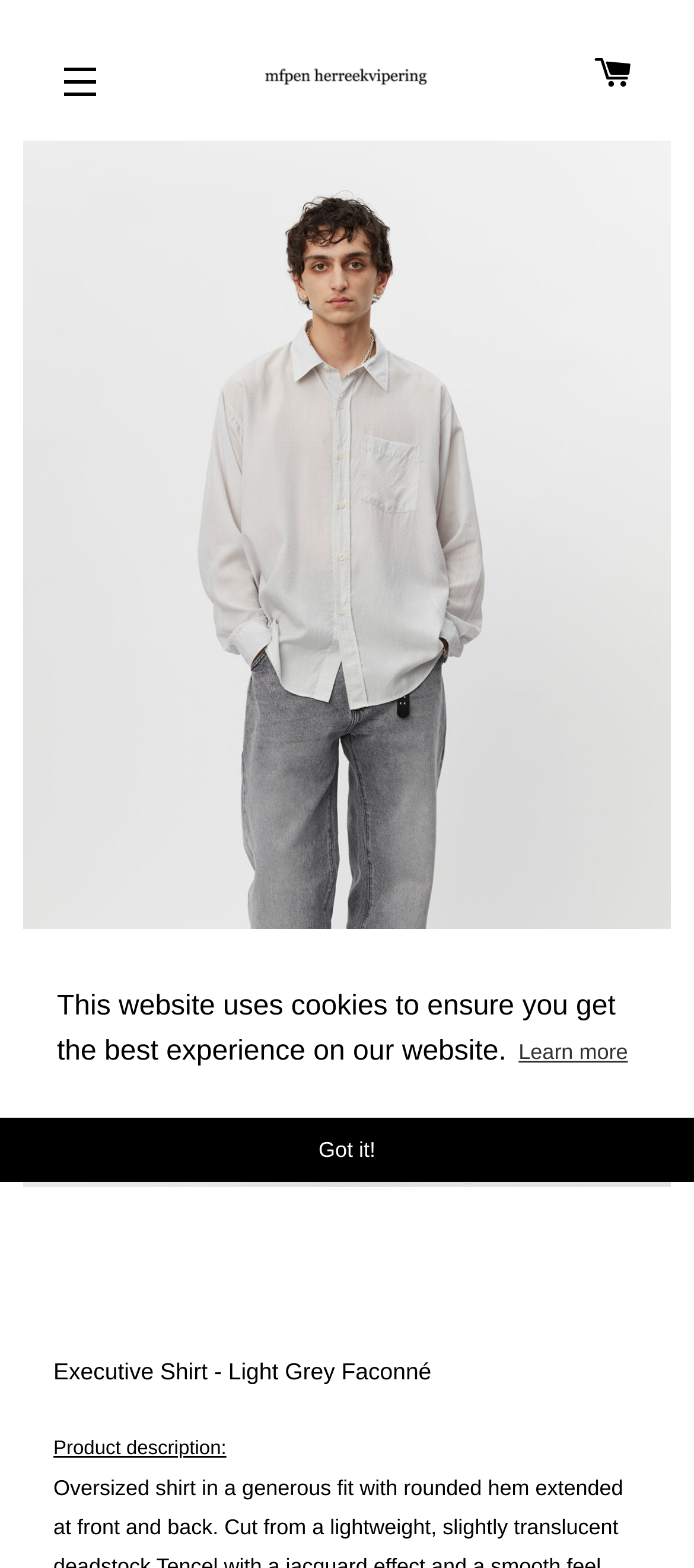Bounding box coordinates should be in the format (top-left x, top-left y, bottom-right x, bottom-right y) and all values should be floating point numbers between 0 and 1. Determine the bounding box coordinate for the UI element described as: 3

[0.449, 0.779, 0.5, 0.801]